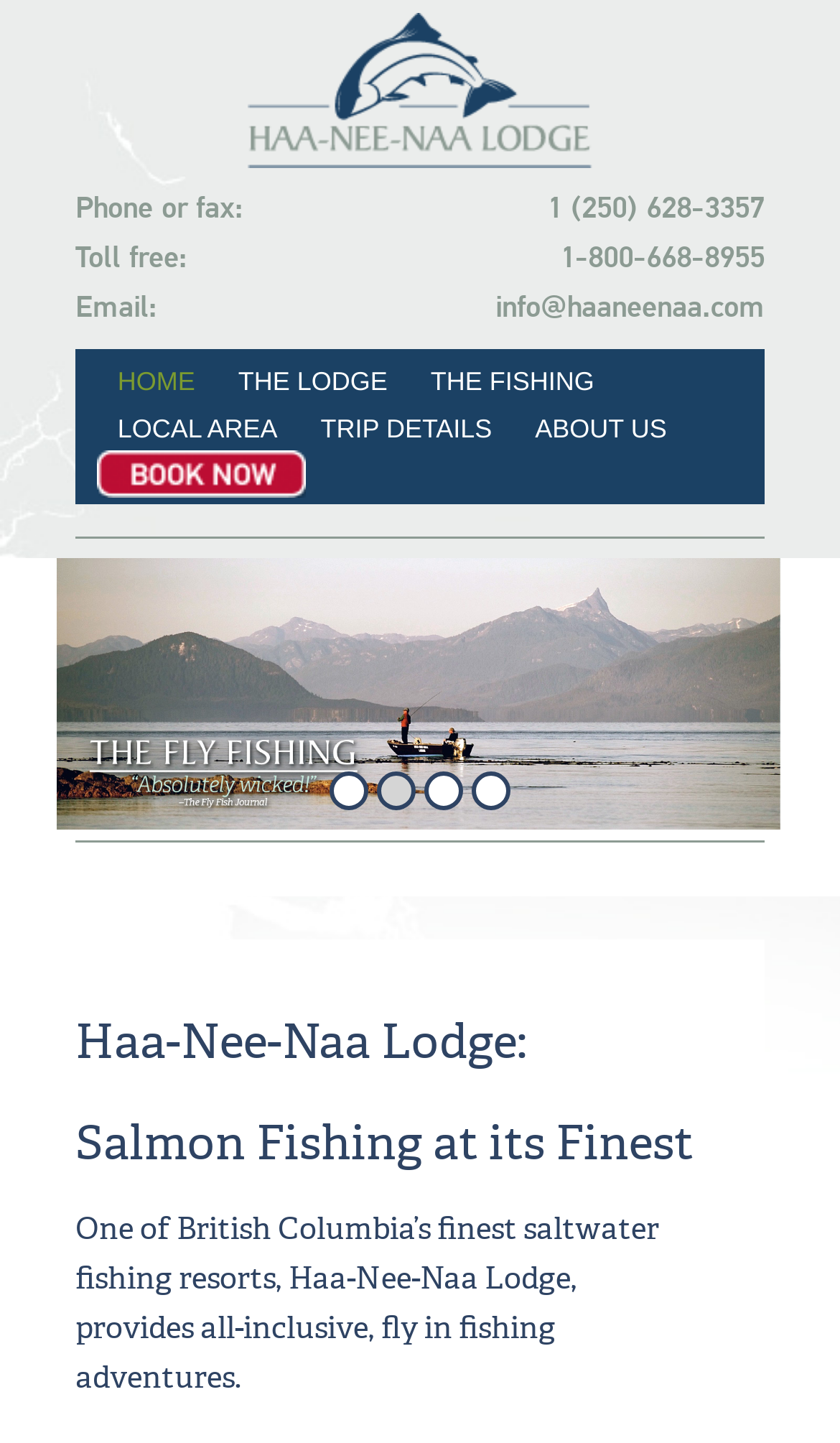Please identify the bounding box coordinates of the region to click in order to complete the given instruction: "Go to the home page". The coordinates should be four float numbers between 0 and 1, i.e., [left, top, right, bottom].

[0.114, 0.251, 0.258, 0.284]